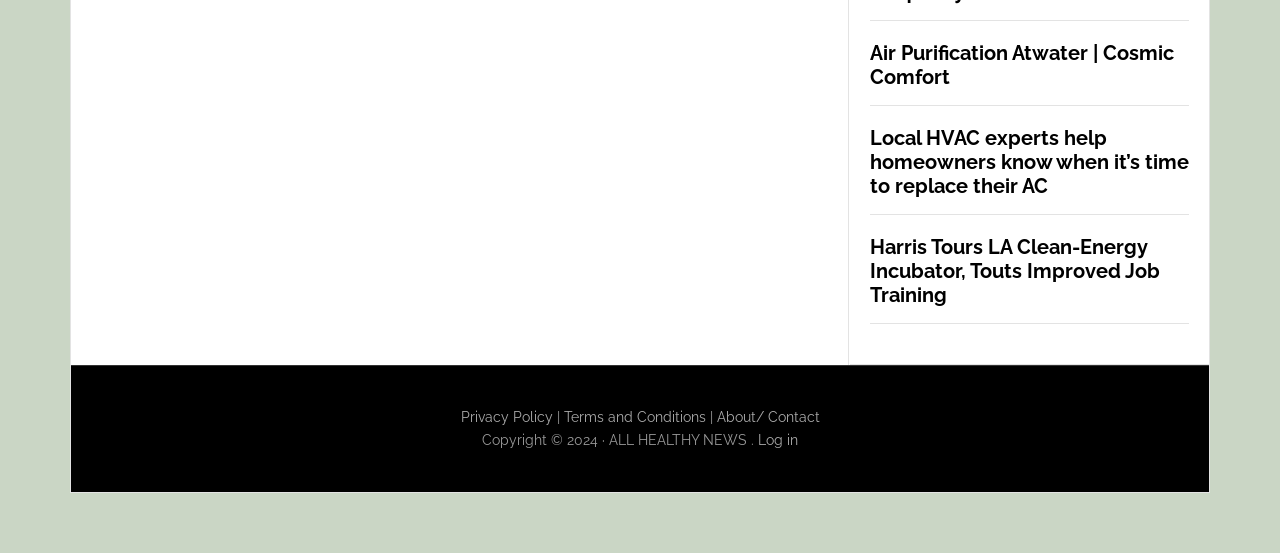What is the copyright year of the website?
Look at the screenshot and respond with one word or a short phrase.

2024